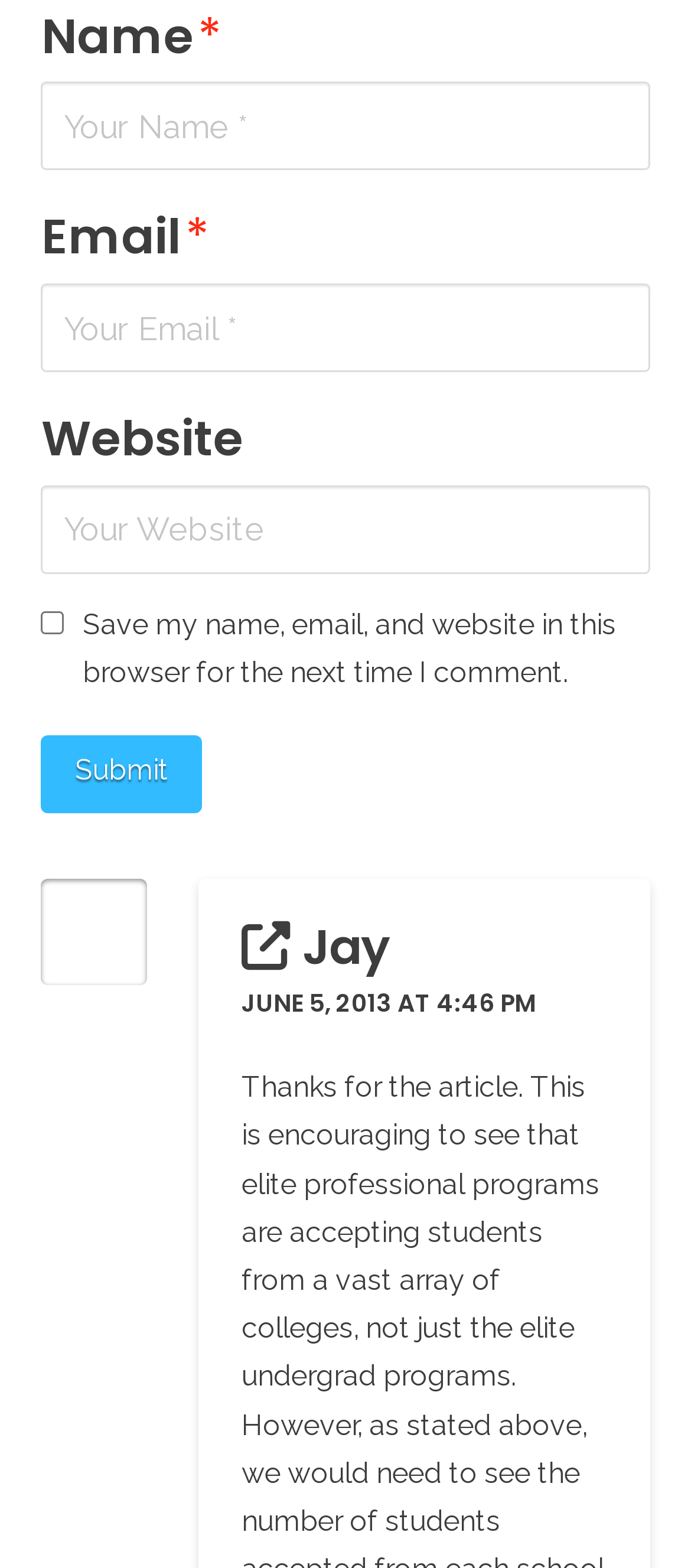What is the date and time of the comment?
Refer to the image and give a detailed answer to the question.

The link element with bounding box coordinates [0.35, 0.631, 0.775, 0.651] has an OCR text 'JUNE 5, 2013 AT 4:46 PM', indicating that the comment was made on June 5, 2013 at 4:46 PM.